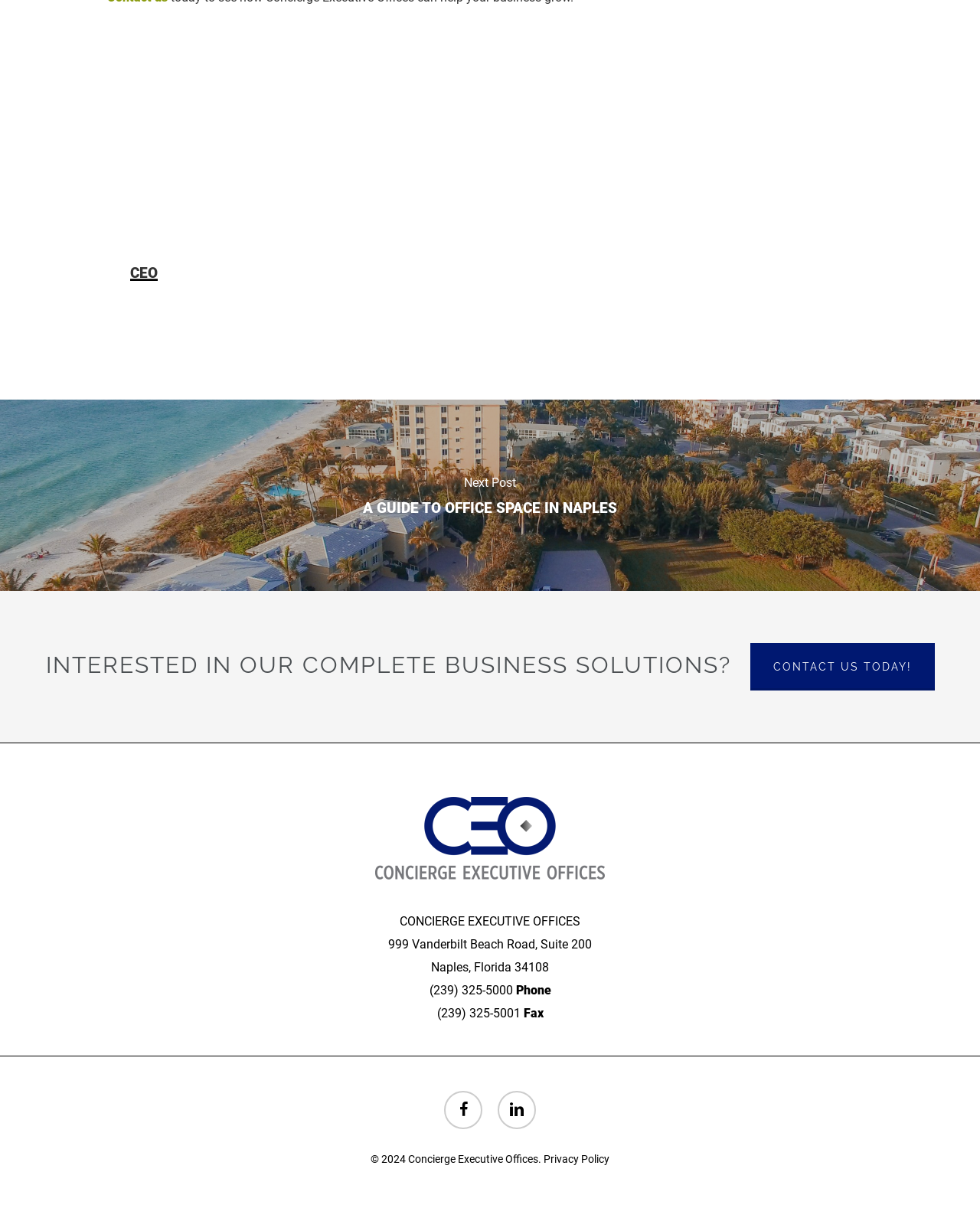Specify the bounding box coordinates of the area to click in order to follow the given instruction: "View Privacy Policy."

[0.555, 0.944, 0.622, 0.954]